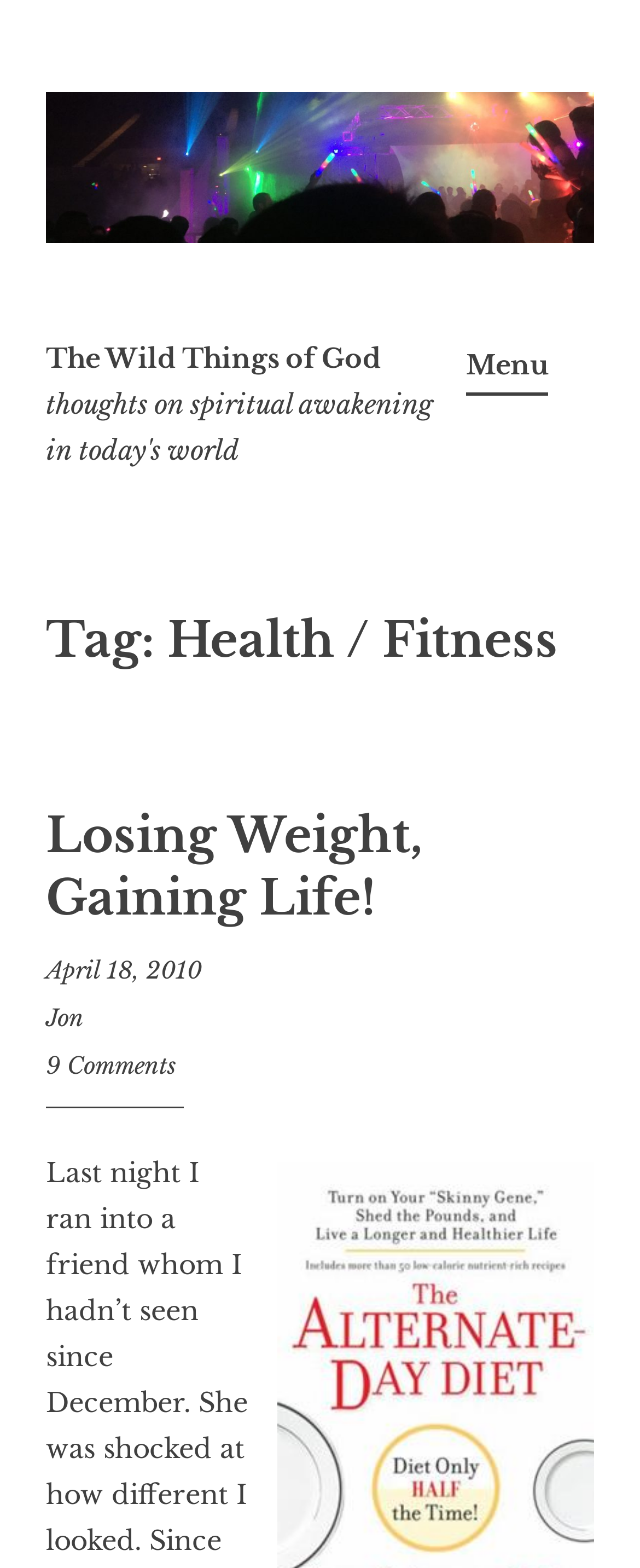Use one word or a short phrase to answer the question provided: 
How many comments does the current article have?

9 Comments